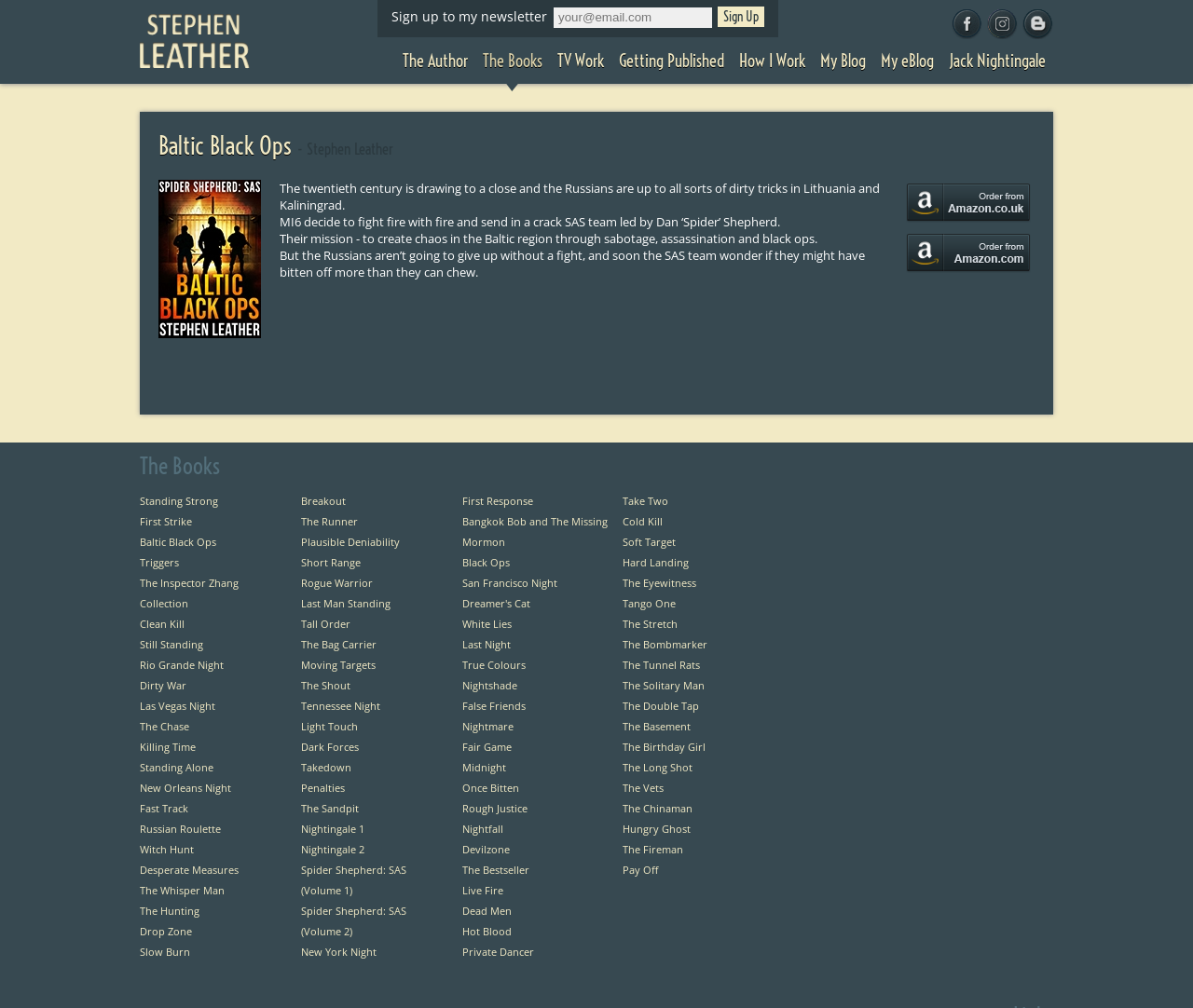How many books are listed on the webpage?
Please provide a full and detailed response to the question.

There are 30 books listed on the webpage, which can be counted by looking at the links under the heading 'The Books'.